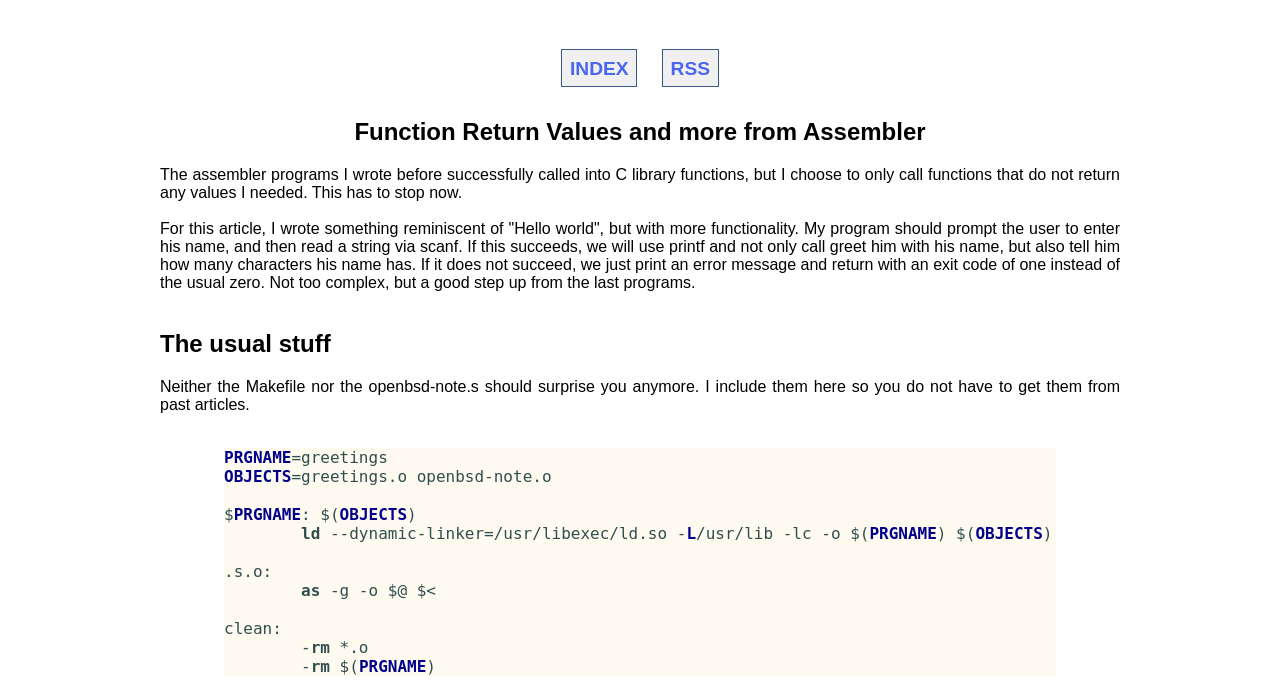Using the provided description RSS, find the bounding box coordinates for the UI element. Provide the coordinates in (top-left x, top-left y, bottom-right x, bottom-right y) format, ensuring all values are between 0 and 1.

[0.517, 0.07, 0.561, 0.125]